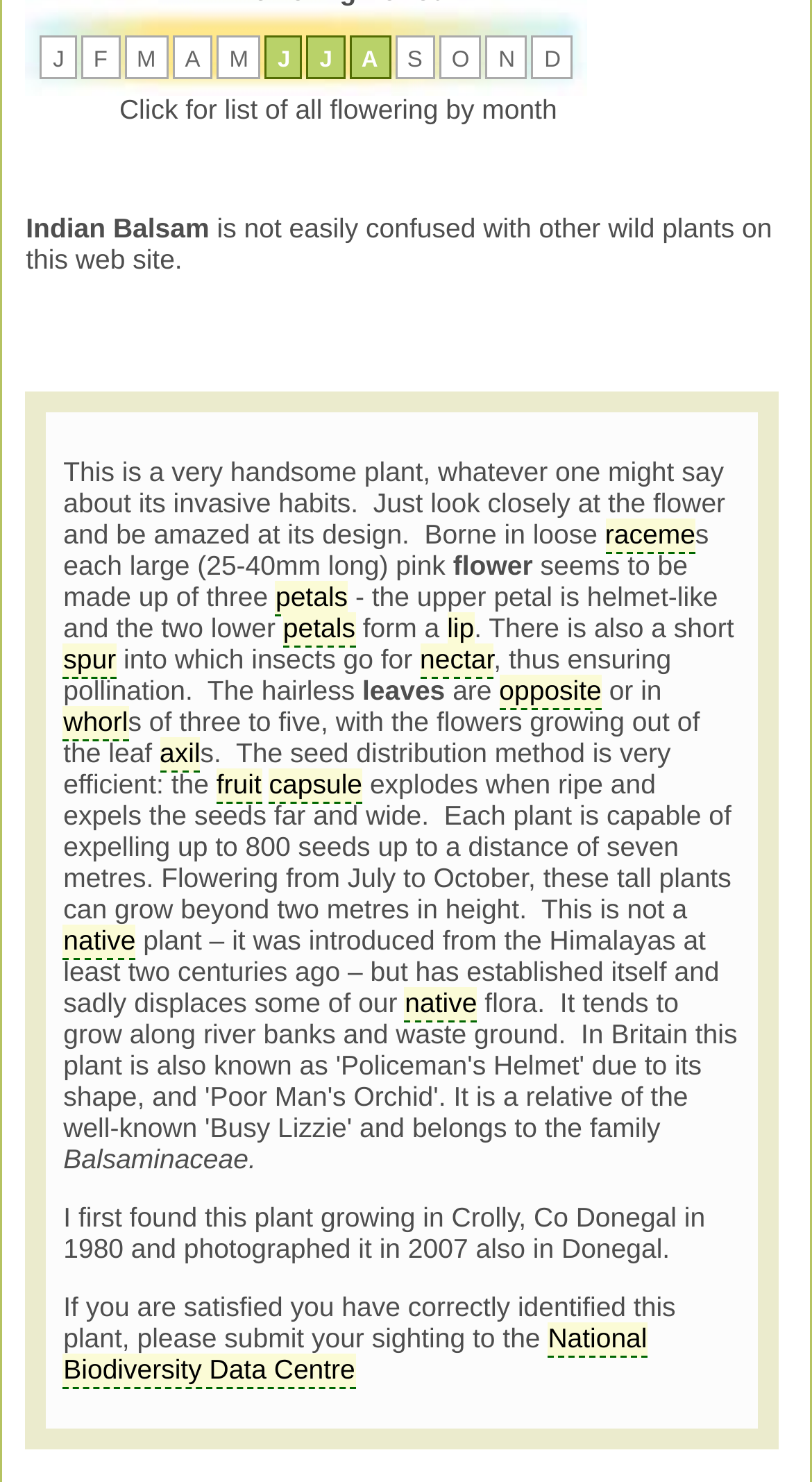How many seeds can each Indian Balsam plant expel?
Based on the image, give a concise answer in the form of a single word or short phrase.

up to 800